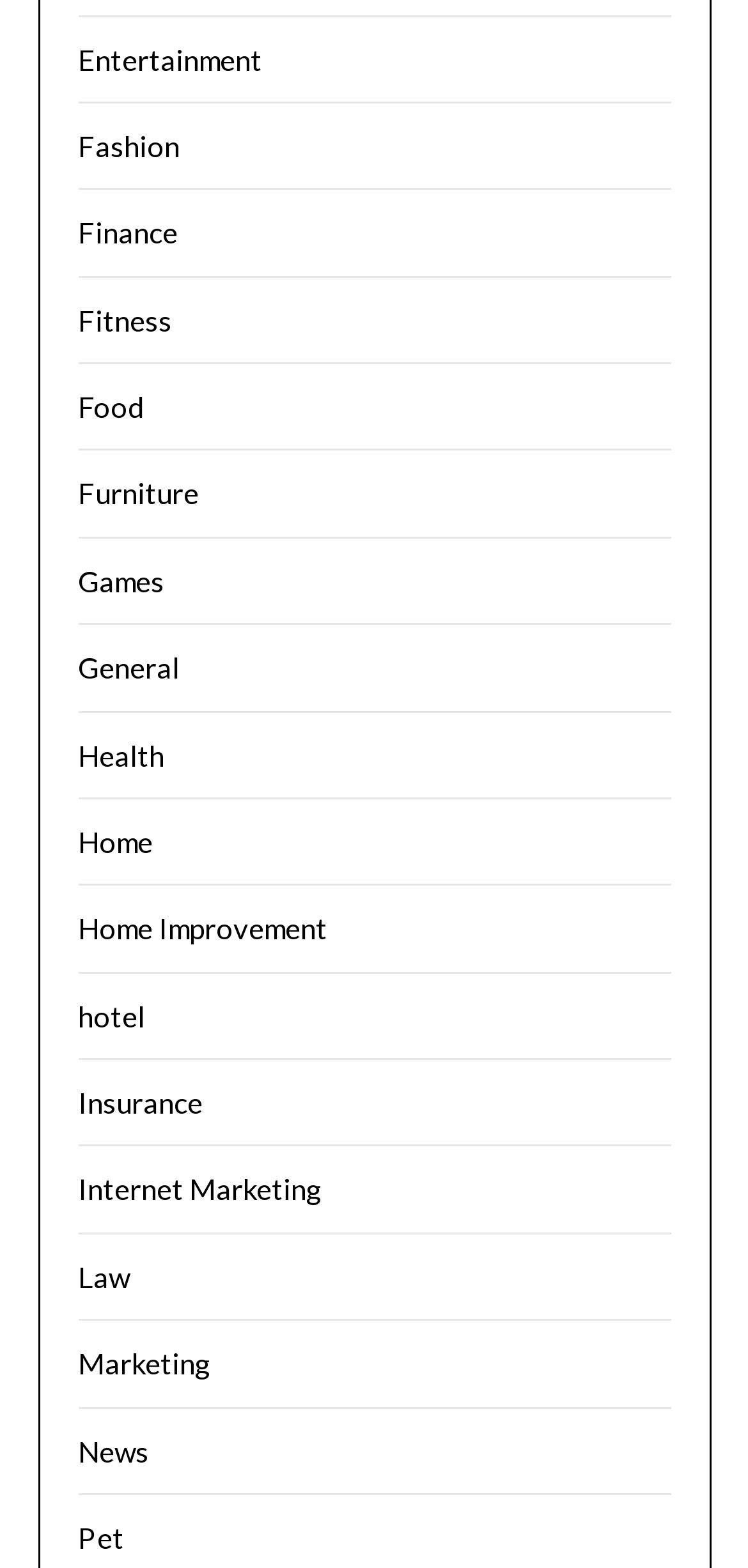Using the format (top-left x, top-left y, bottom-right x, bottom-right y), and given the element description, identify the bounding box coordinates within the screenshot: Internet Marketing

[0.104, 0.747, 0.432, 0.769]